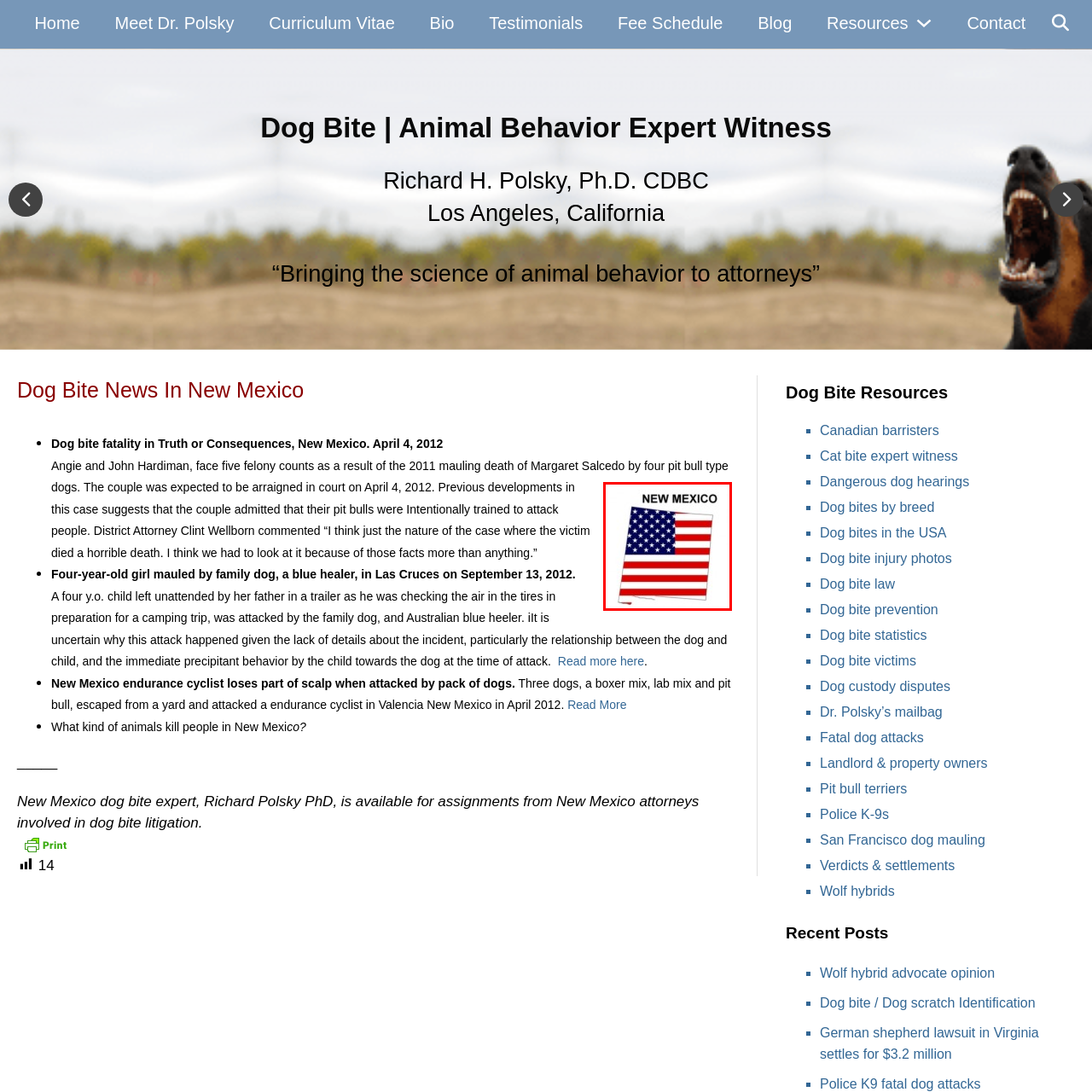Offer a comprehensive narrative for the image inside the red bounding box.

The image features a stylized representation of the state of New Mexico, prominently displaying the American flag overlayed on a silhouette of the state. The word "NEW MEXICO" is boldly inscribed above, emphasizing the subject matter related to the recent news on dog bites that has occurred within the state. This graphic aims to contextualize the information regarding dog bite incidents and related legal matters that are pertinent to New Mexico, including commentary from experts in animal behavior. The inclusion of the state outline integrates a sense of local relevance to the ongoing discussions and alerts about dog safety and legislation.